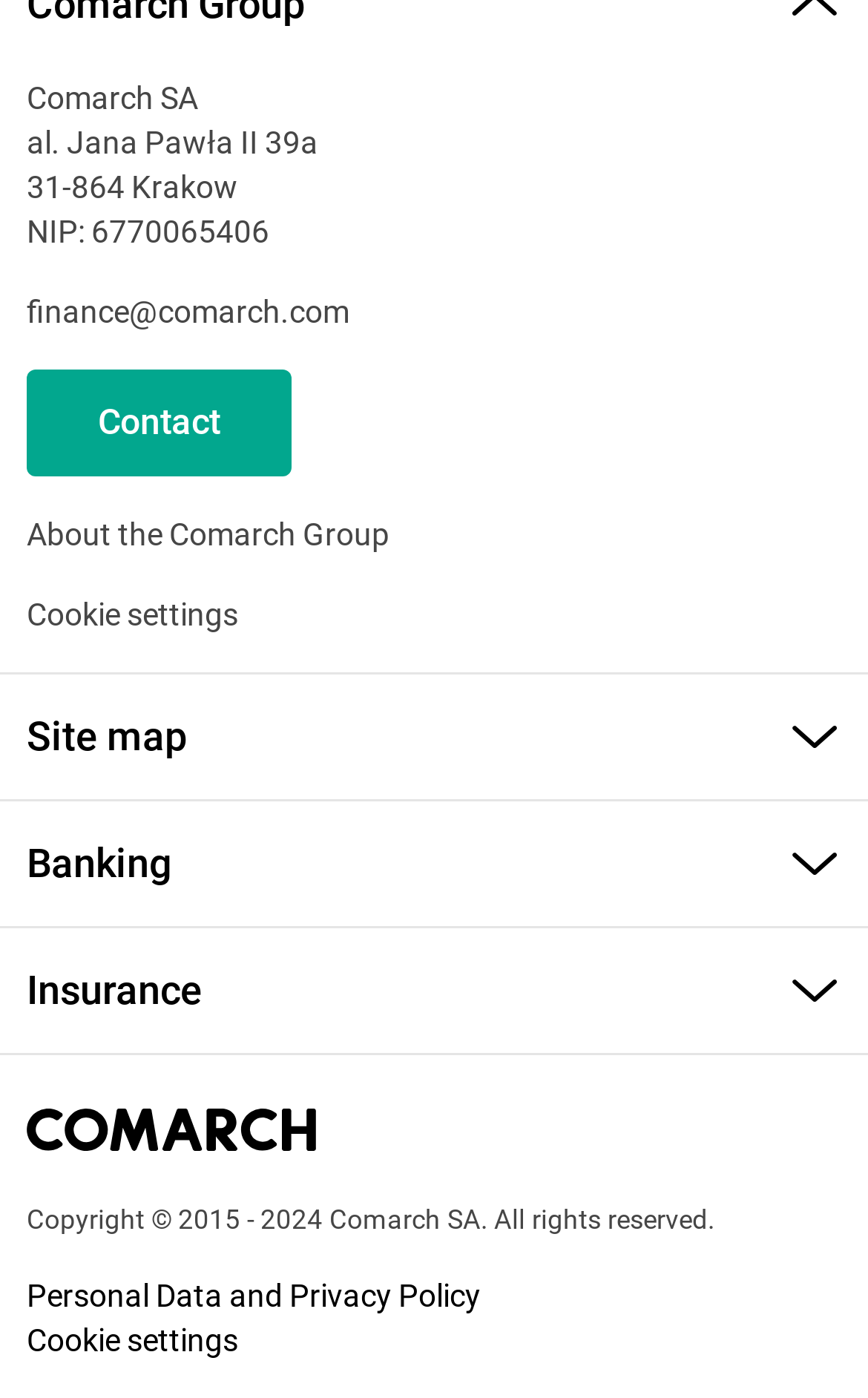Identify the bounding box coordinates of the region that should be clicked to execute the following instruction: "Open Factoring blog".

[0.031, 0.861, 0.262, 0.887]